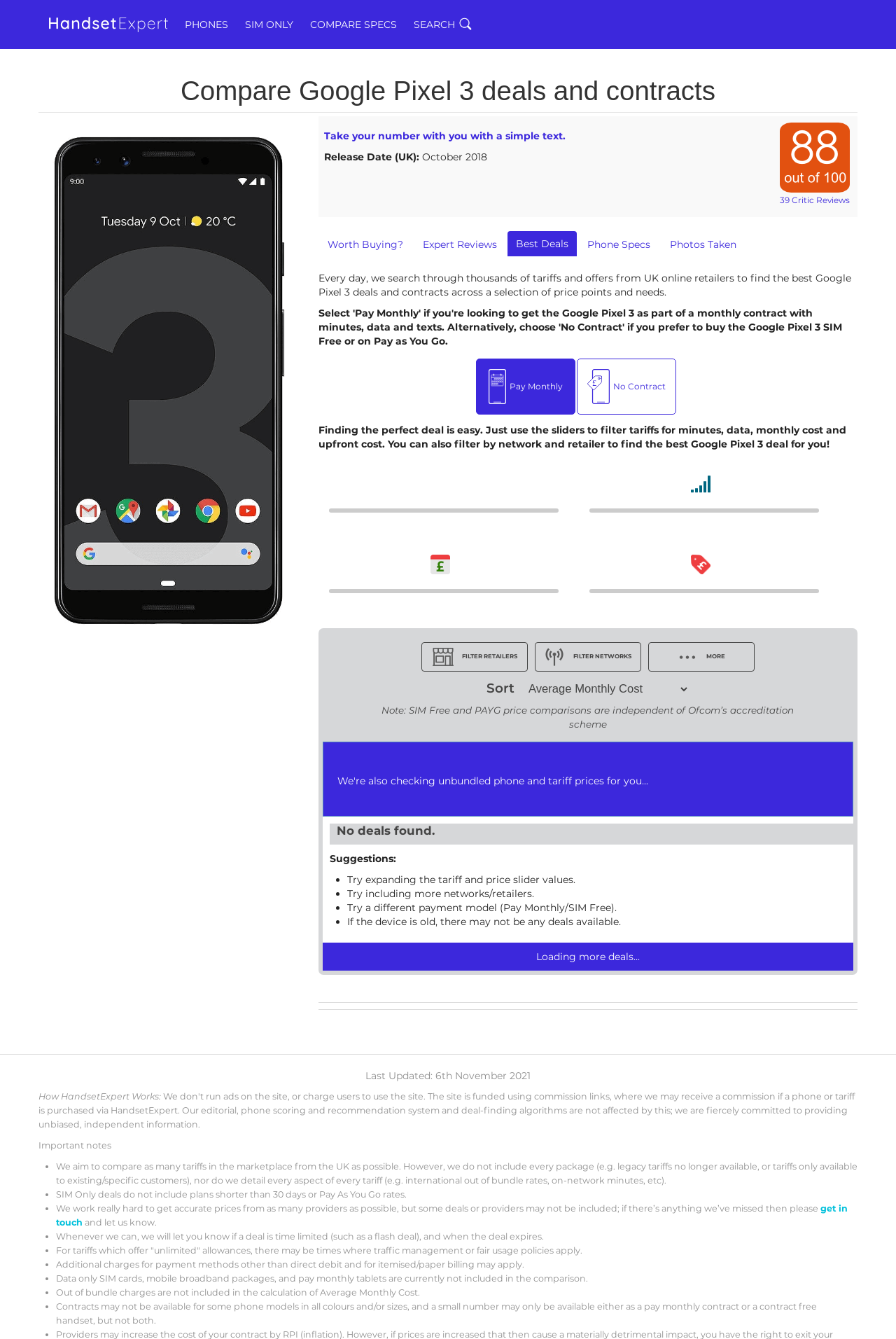Determine the bounding box coordinates for the region that must be clicked to execute the following instruction: "Compare phone specs".

[0.655, 0.177, 0.726, 0.188]